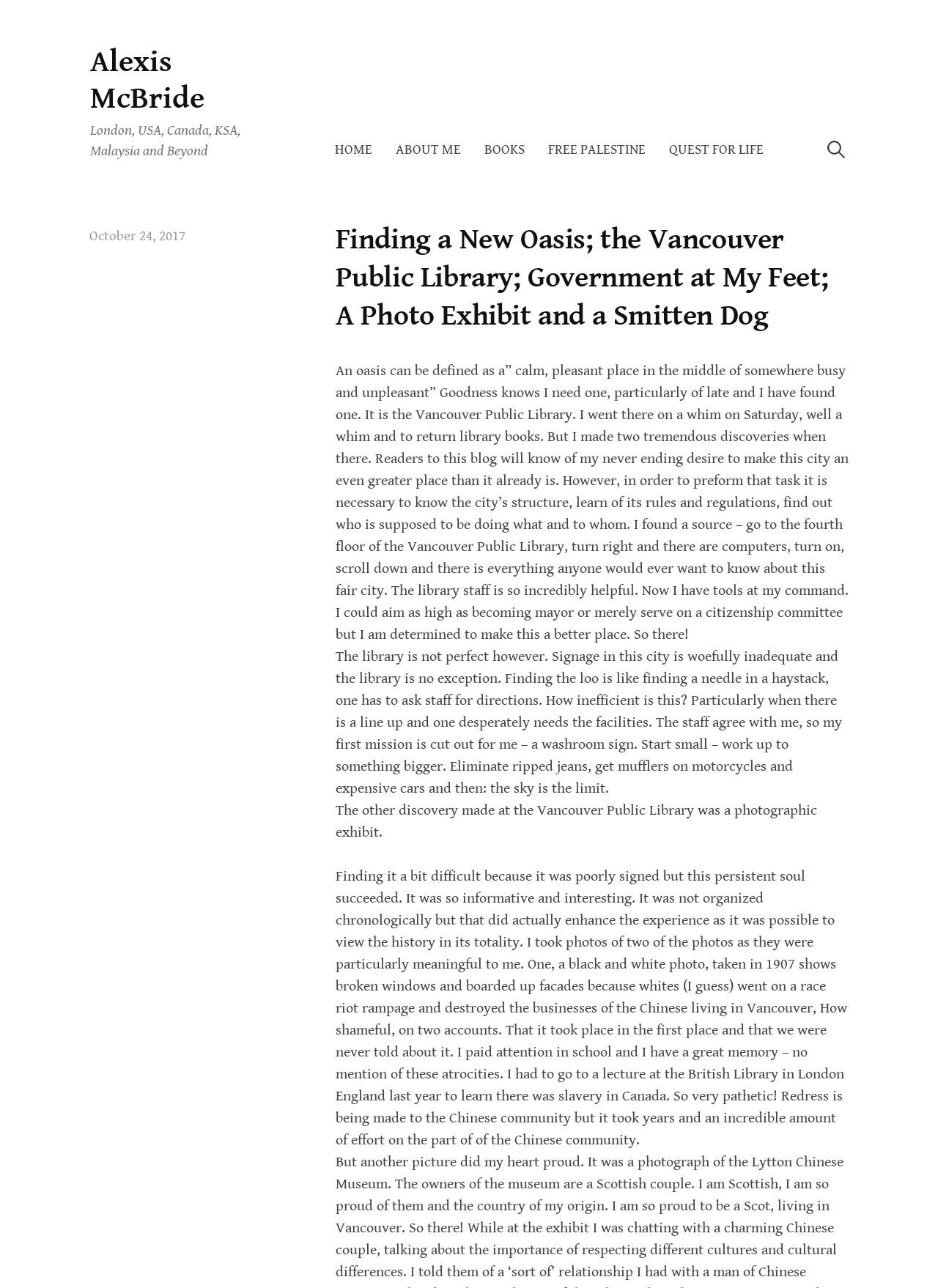Find the bounding box coordinates of the element's region that should be clicked in order to follow the given instruction: "Read the blog post about the Vancouver Public Library". The coordinates should consist of four float numbers between 0 and 1, i.e., [left, top, right, bottom].

[0.357, 0.281, 0.904, 0.499]